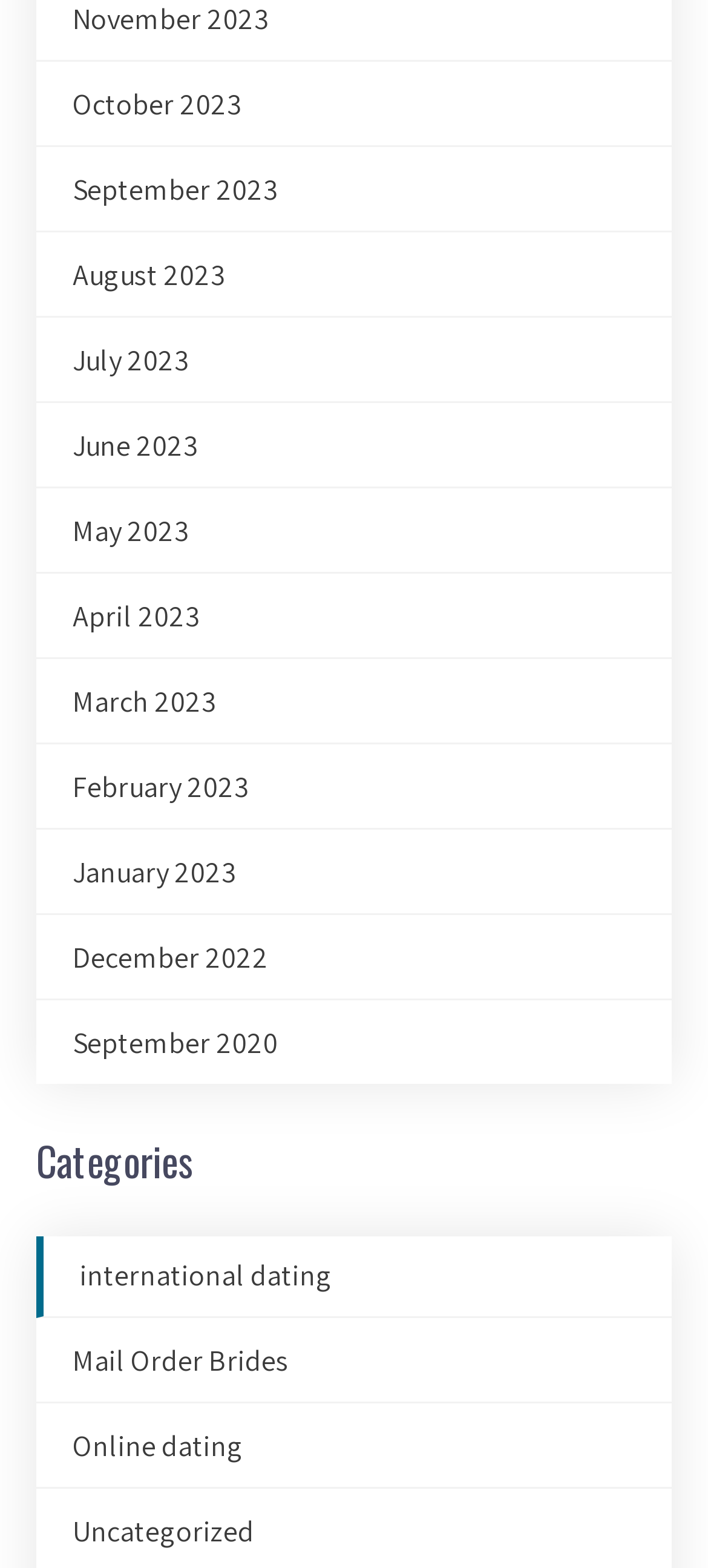Give a succinct answer to this question in a single word or phrase: 
What is the category below the months?

Categories